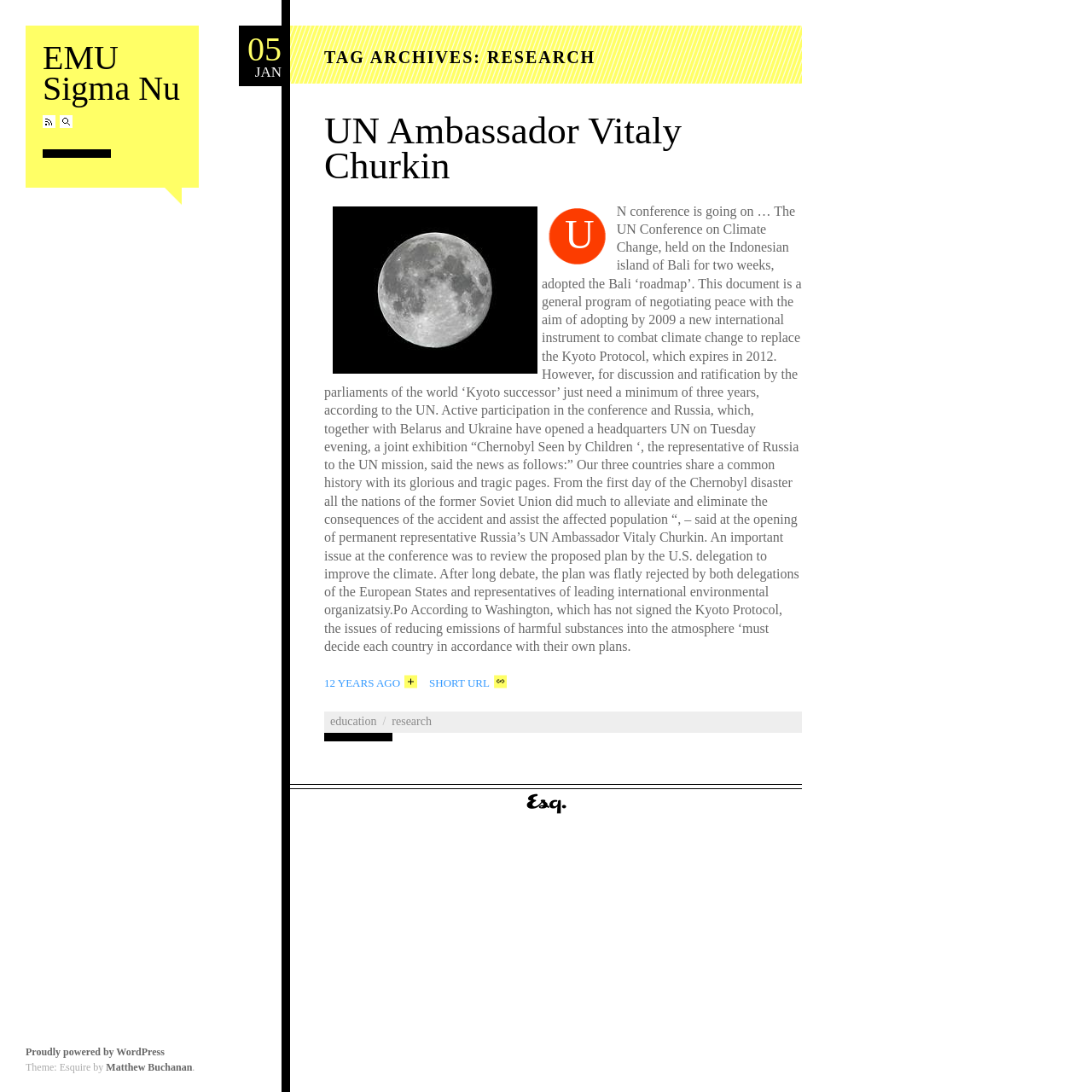What is the topic of the UN conference?
With the help of the image, please provide a detailed response to the question.

Based on the text, it is clear that the UN conference is about climate change, as it mentions the adoption of the Bali 'roadmap' and the discussion of a new international instrument to combat climate change.